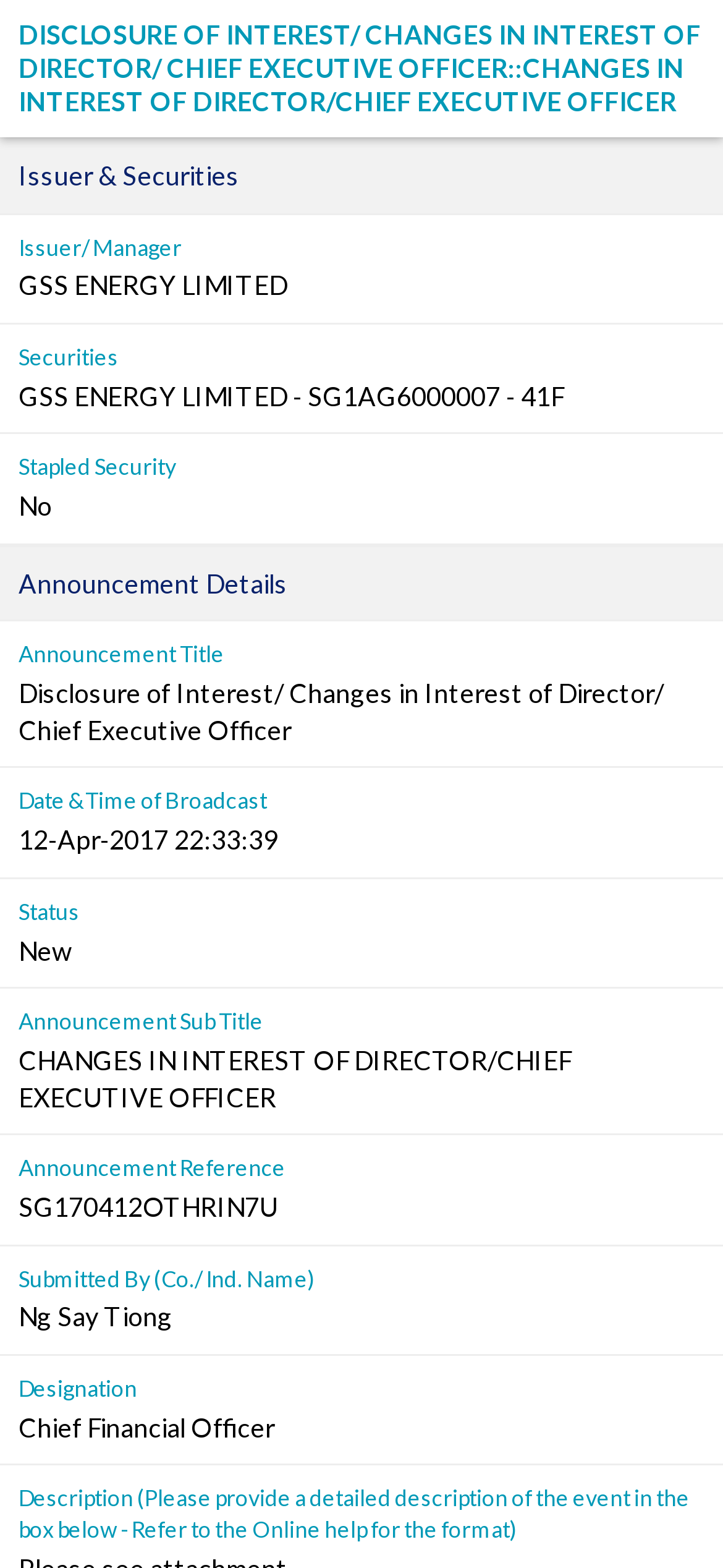What is the date and time of broadcast?
Please provide a single word or phrase answer based on the image.

12-Apr-2017 22:33:39